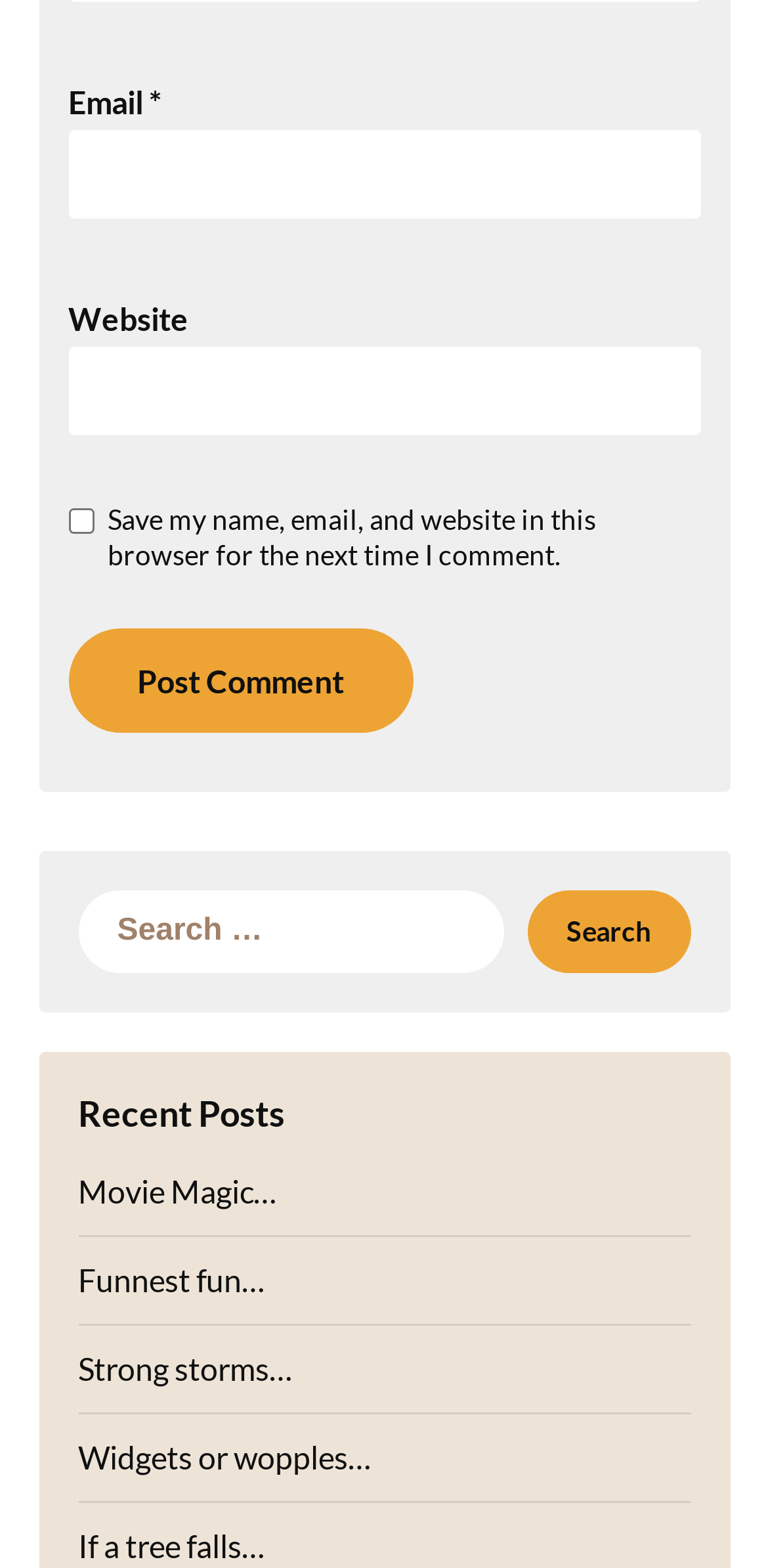Please identify the bounding box coordinates of the clickable area that will fulfill the following instruction: "Visit the 'Movie Magic…' post". The coordinates should be in the format of four float numbers between 0 and 1, i.e., [left, top, right, bottom].

[0.101, 0.748, 0.36, 0.772]